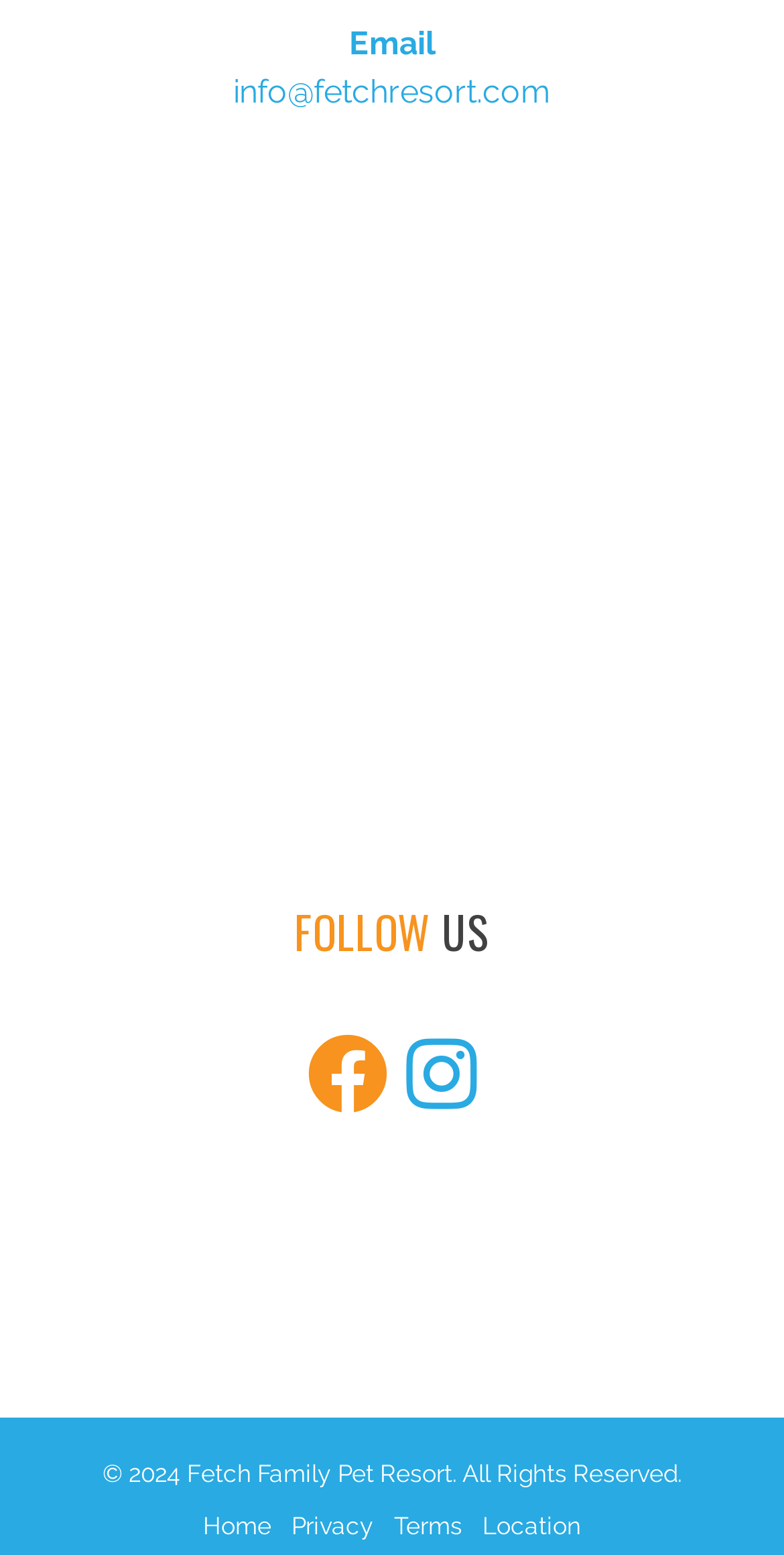Based on the element description alt="location map" title="map", identify the bounding box coordinates for the UI element. The coordinates should be in the format (top-left x, top-left y, bottom-right x, bottom-right y) and within the 0 to 1 range.

[0.114, 0.321, 0.886, 0.341]